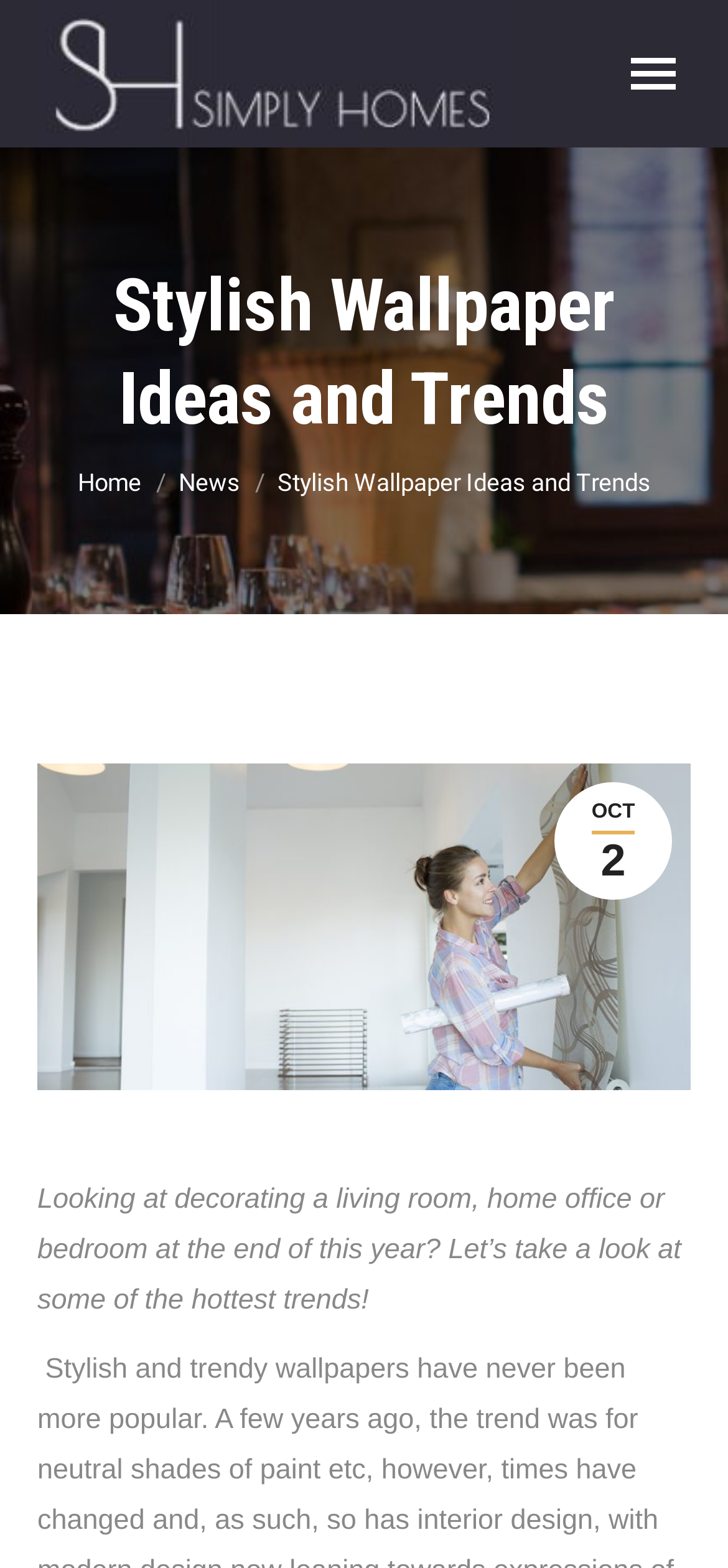Provide the bounding box coordinates of the HTML element described by the text: "News". The coordinates should be in the format [left, top, right, bottom] with values between 0 and 1.

[0.245, 0.299, 0.329, 0.317]